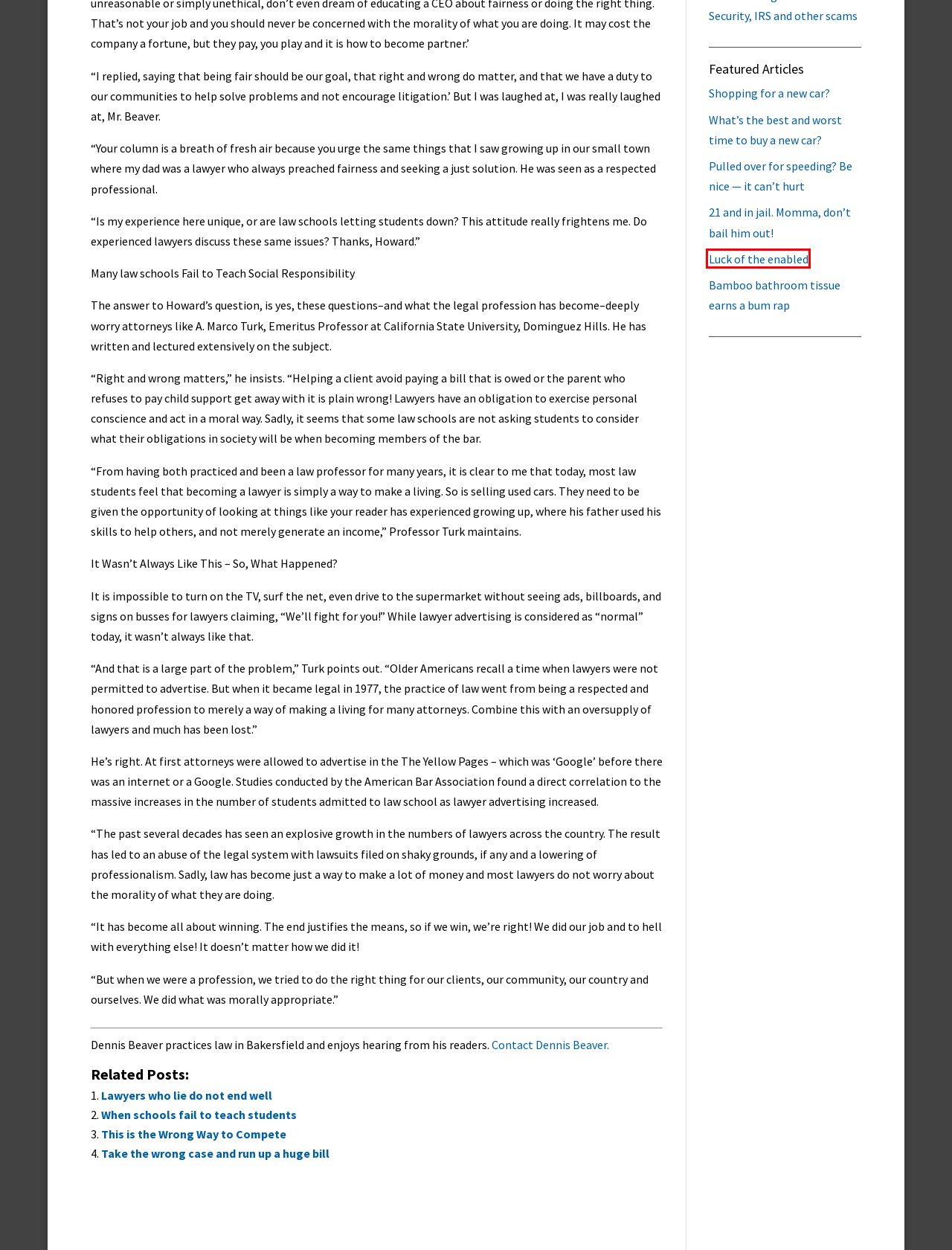Evaluate the webpage screenshot and identify the element within the red bounding box. Select the webpage description that best fits the new webpage after clicking the highlighted element. Here are the candidates:
A. What’s the best and worst time to buy a new car? - Dennis Beaver
B. Twenty One and in jail. Momma, don’t bail him out! - Dennis Beaver
C. Lawyers who lie do not end well - Dennis Beaver
D. Pulled over for speeding? Be nice — it can’t hurt - Dennis Beaver
E. Luck of the enabled - Dennis Beaver
F. Shopping for a new car? - Dennis Beaver
G. When schools fail to teach students - Dennis Beaver
H. This is the Wrong Way to Compete - Dennis Beaver

E